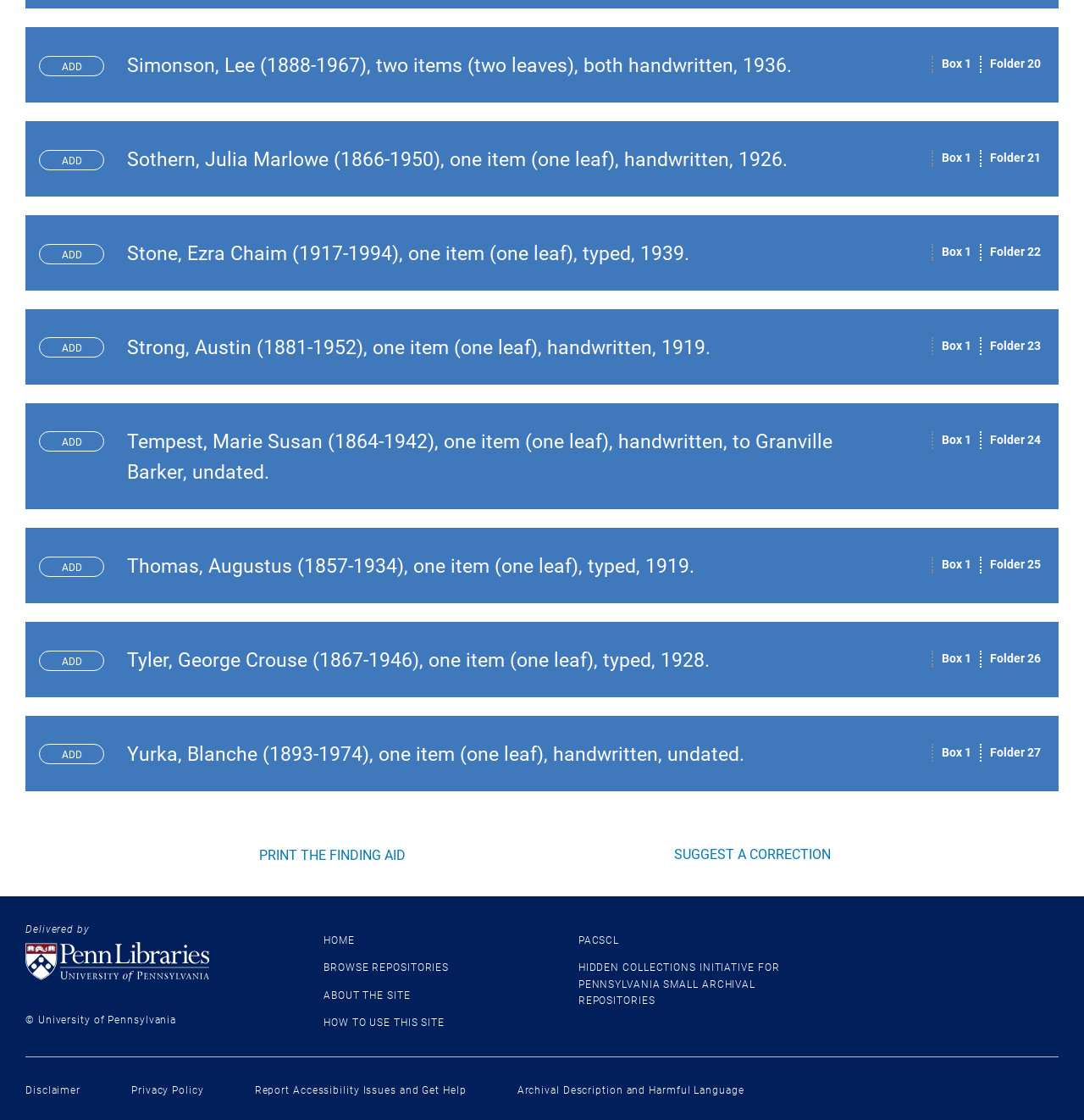Can you find the bounding box coordinates of the area I should click to execute the following instruction: "Get in touch with us using the phone number"?

None